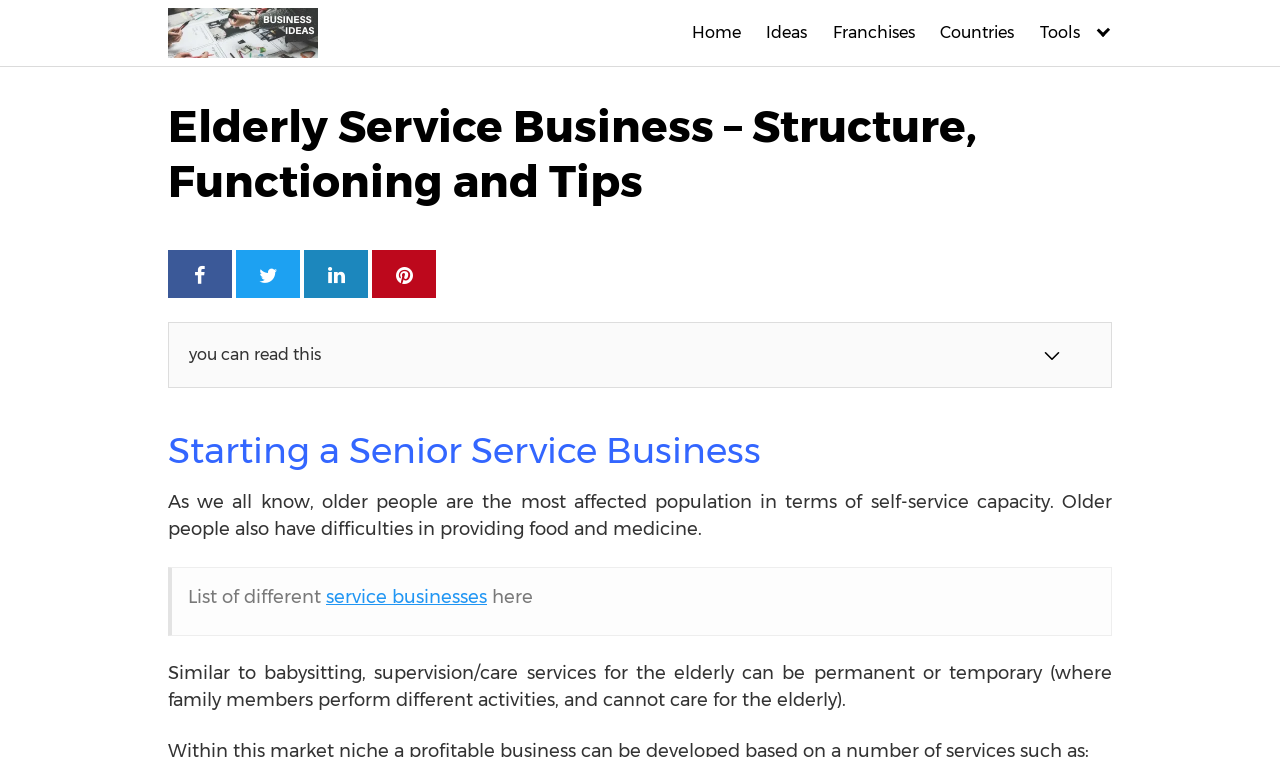Using the given element description, provide the bounding box coordinates (top-left x, top-left y, bottom-right x, bottom-right y) for the corresponding UI element in the screenshot: Tools

[0.812, 0.03, 0.869, 0.057]